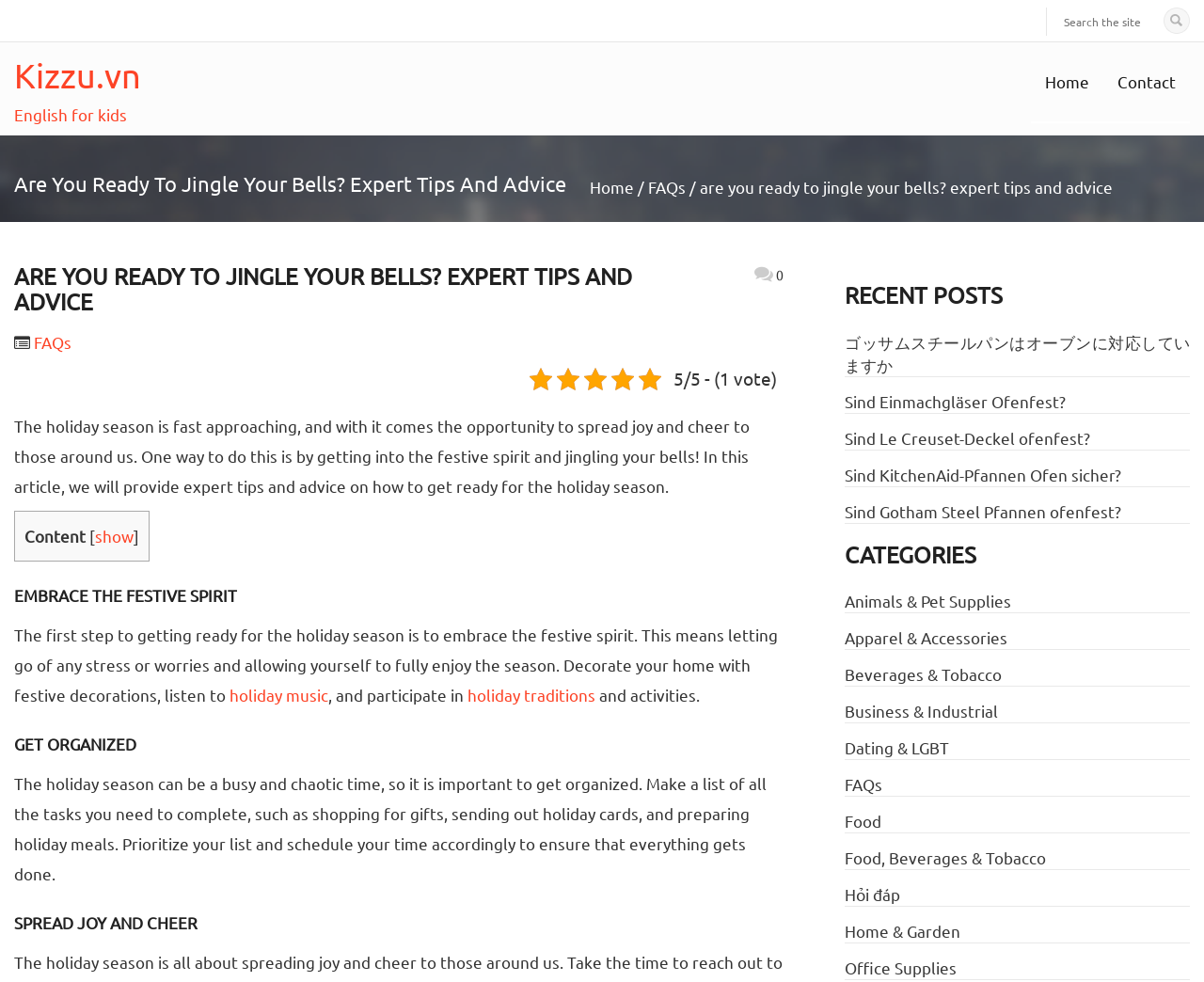Look at the image and give a detailed response to the following question: What is the first step to getting ready for the holiday season?

According to the webpage, the first step to getting ready for the holiday season is to embrace the festive spirit, which means letting go of any stress or worries and allowing yourself to fully enjoy the season.